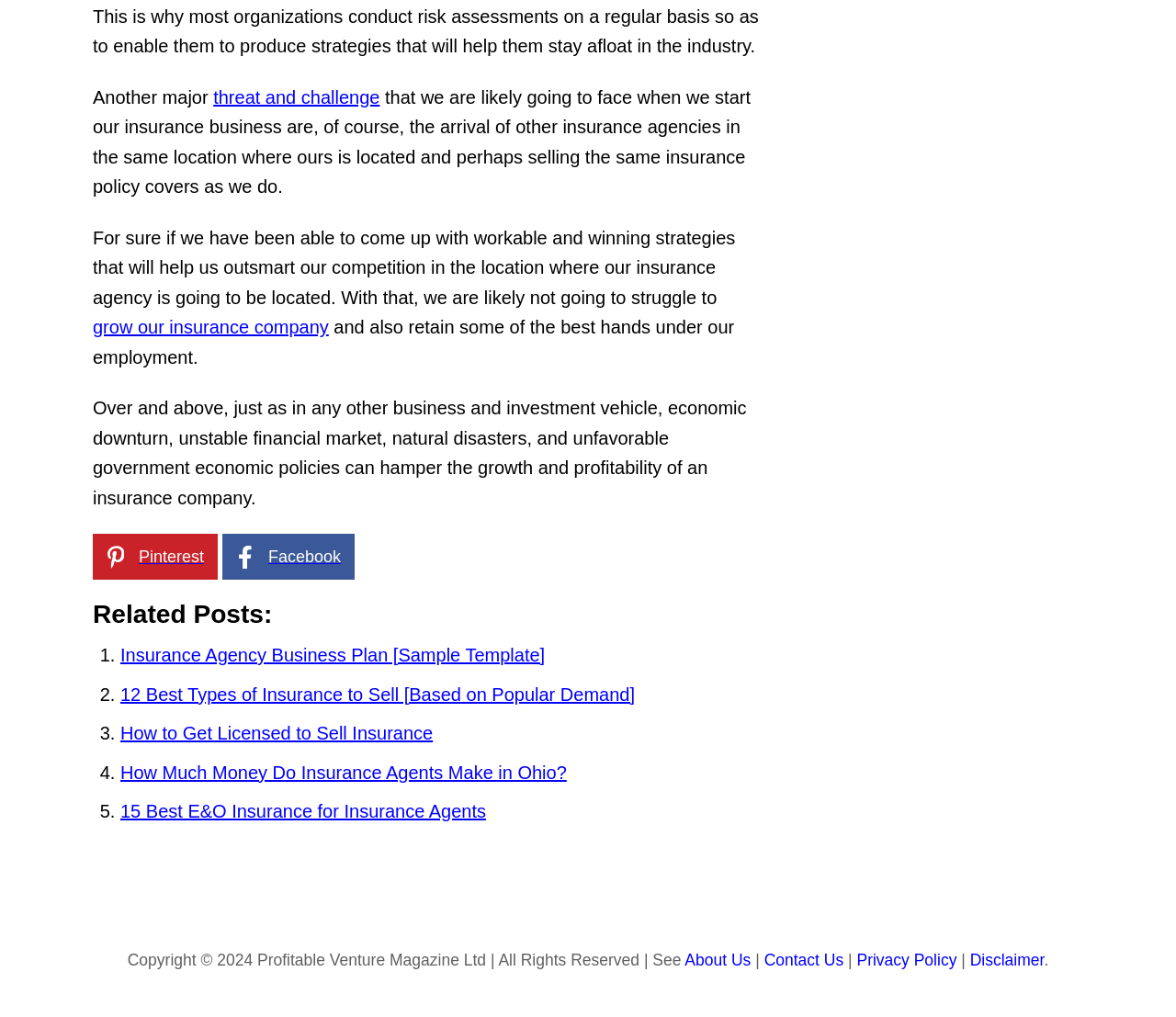Using the provided element description "About Us", determine the bounding box coordinates of the UI element.

[0.582, 0.935, 0.639, 0.953]